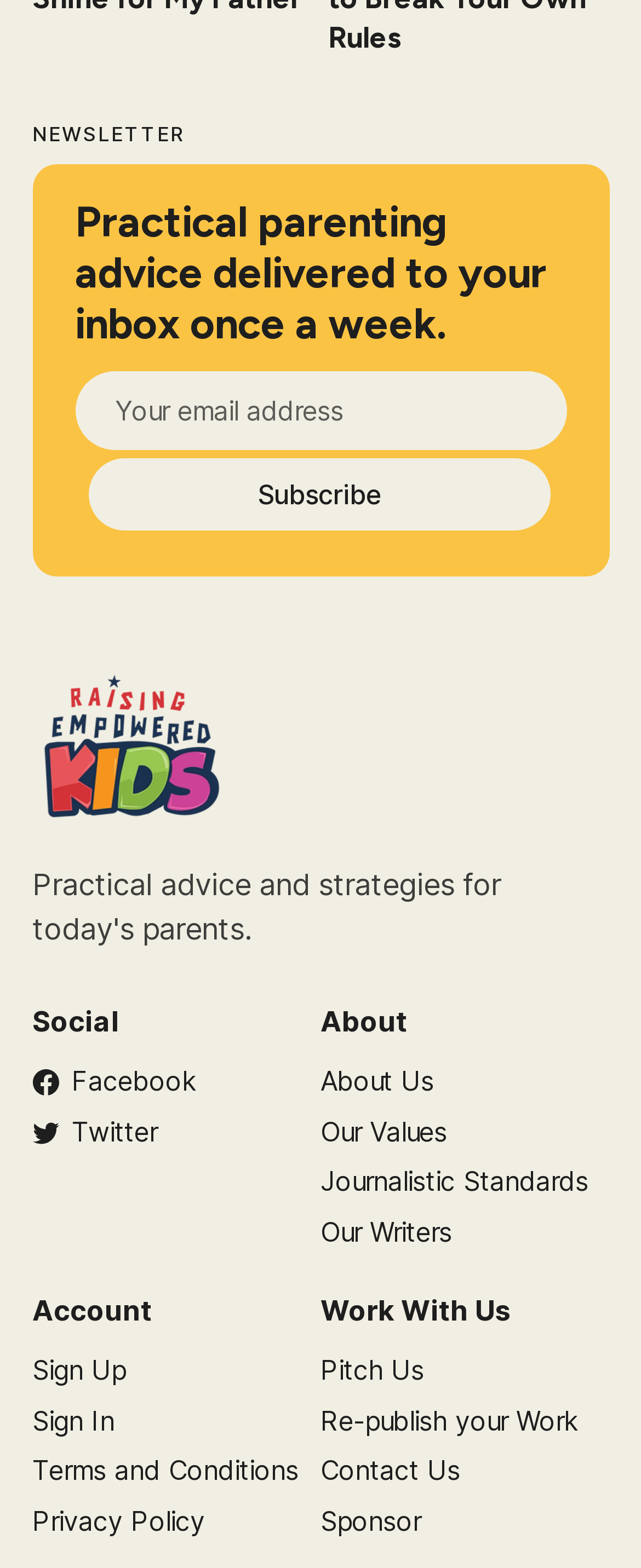Identify the bounding box for the described UI element: "Pitch Us".

[0.5, 0.863, 0.662, 0.884]